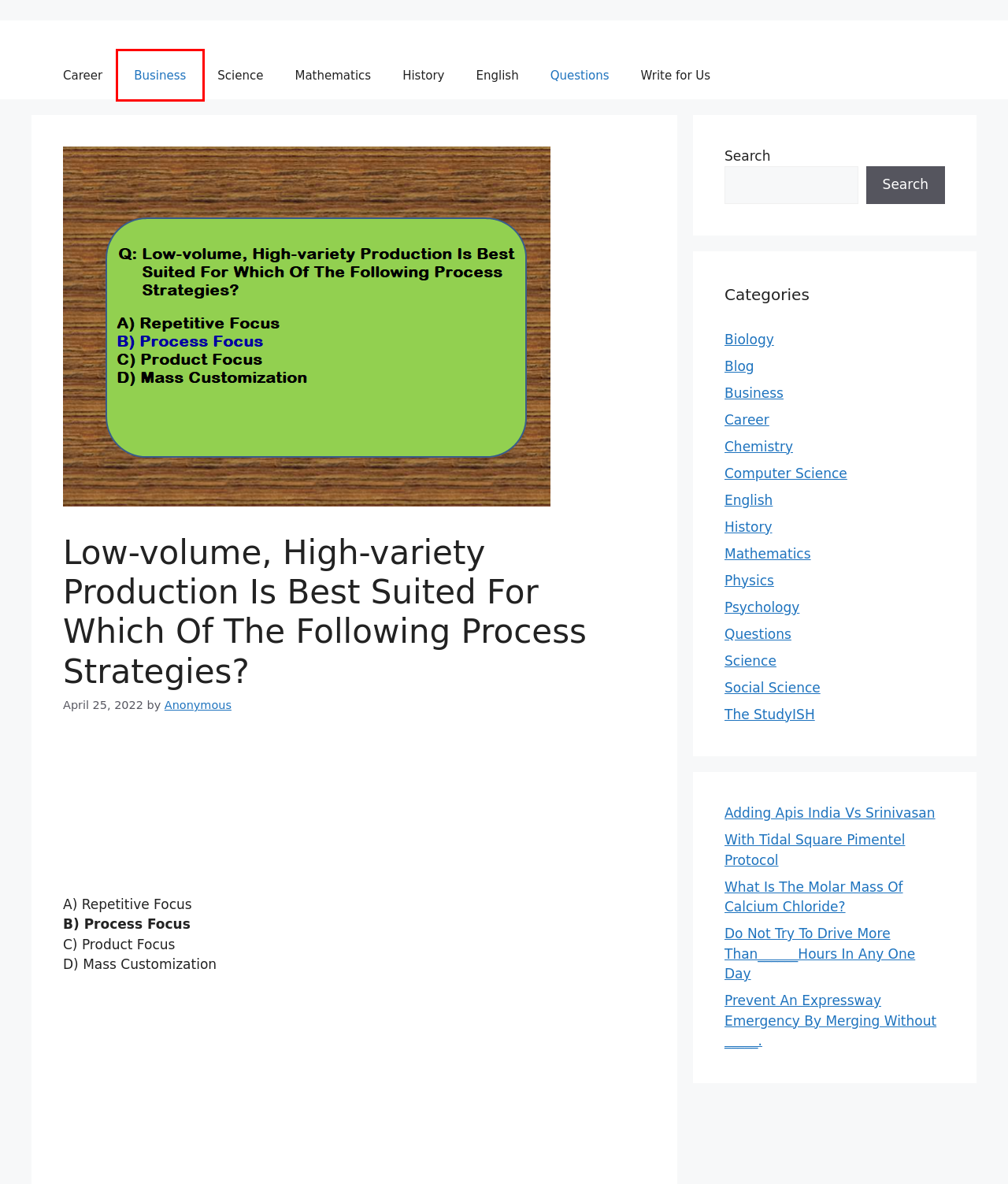Examine the screenshot of the webpage, which includes a red bounding box around an element. Choose the best matching webpage description for the page that will be displayed after clicking the element inside the red bounding box. Here are the candidates:
A. Business
B. Computer Science
C. With Tidal Square Pimentel Protocol
D. History
E. Chemistry
F. Psychology
G. The StudyISH - A Classical Education for the Future
H. Write for Us

A